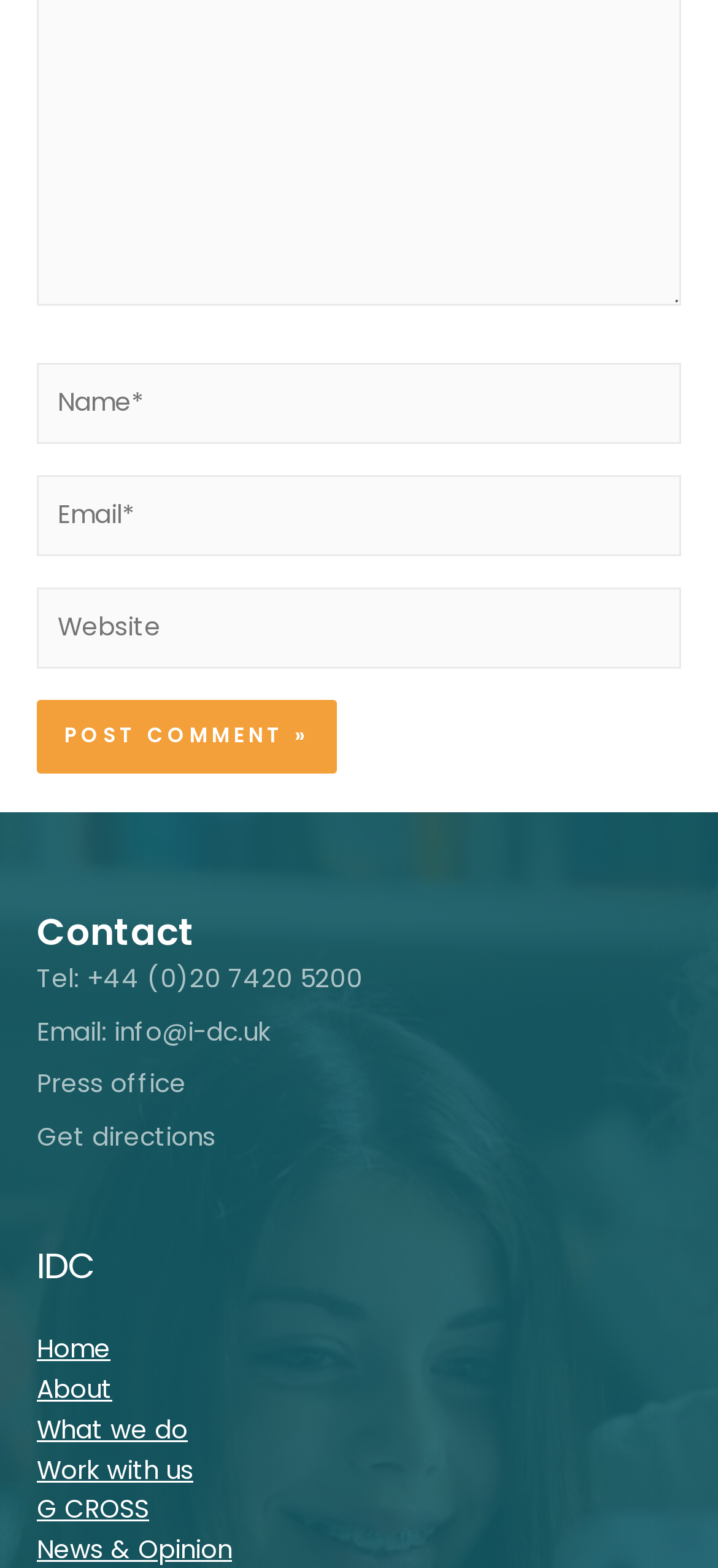Locate the bounding box coordinates of the UI element described by: "Home". The bounding box coordinates should consist of four float numbers between 0 and 1, i.e., [left, top, right, bottom].

[0.051, 0.849, 0.154, 0.871]